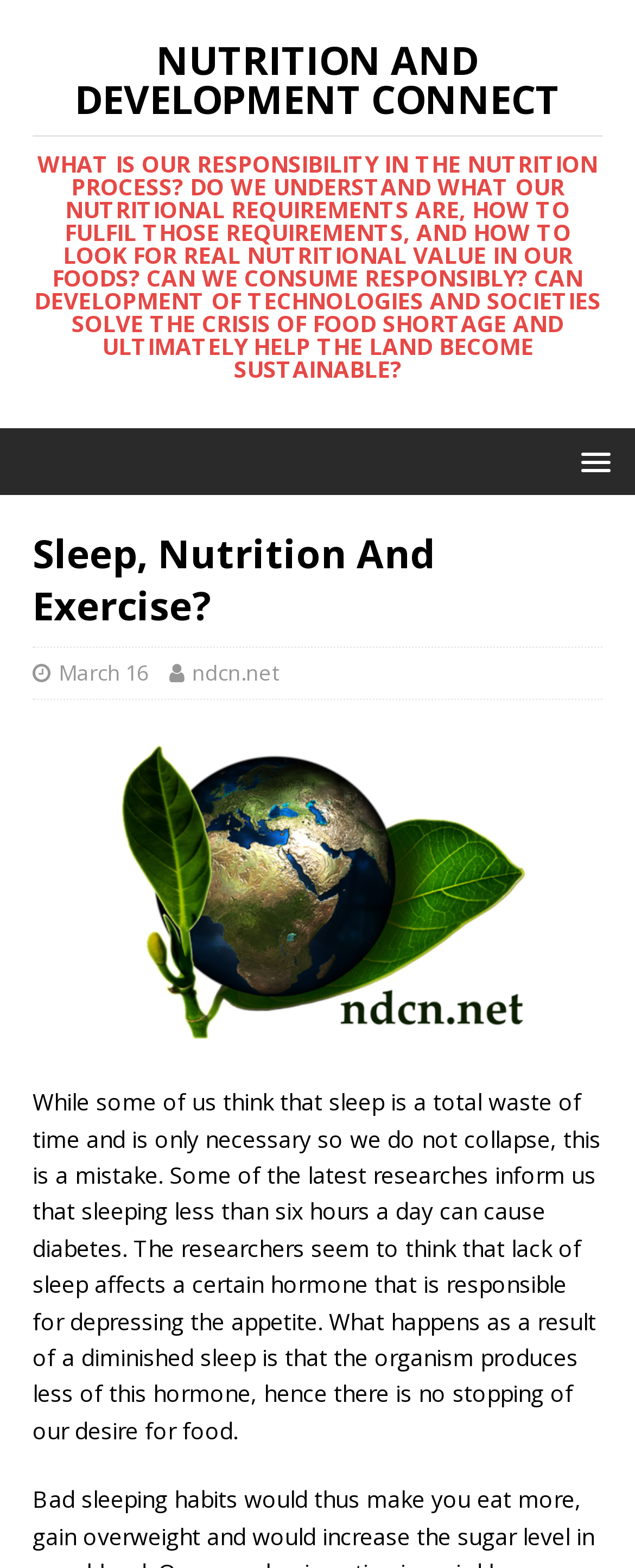What is the topic of the article?
Kindly give a detailed and elaborate answer to the question.

The topic of the article can be determined by looking at the heading 'Sleep, Nutrition And Exercise?' which is located at the top of the webpage, indicating that the article is discussing the relationship between sleep, nutrition, and exercise.